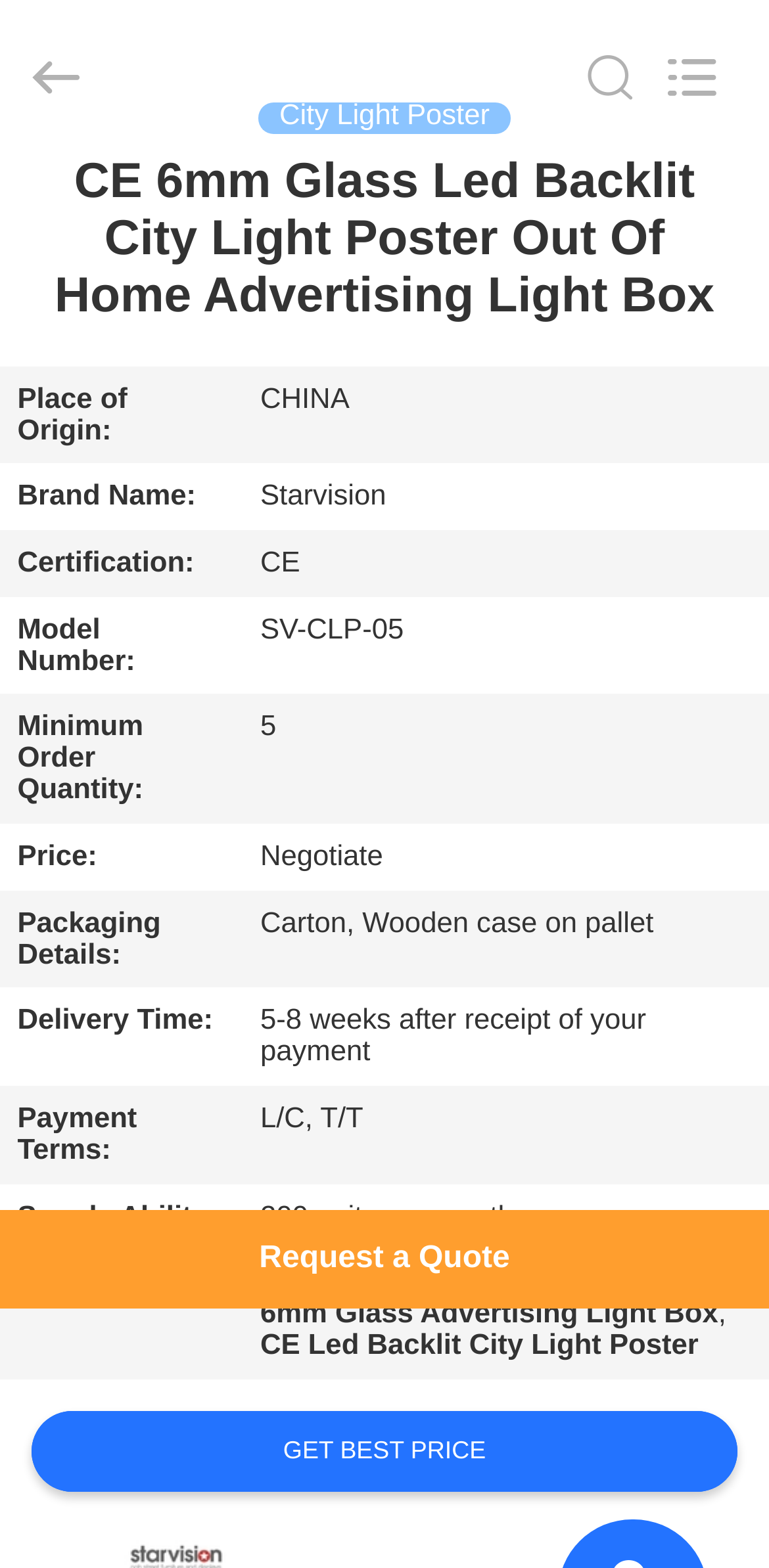Please find the bounding box coordinates of the section that needs to be clicked to achieve this instruction: "Go to HOME page".

[0.0, 0.098, 0.192, 0.133]